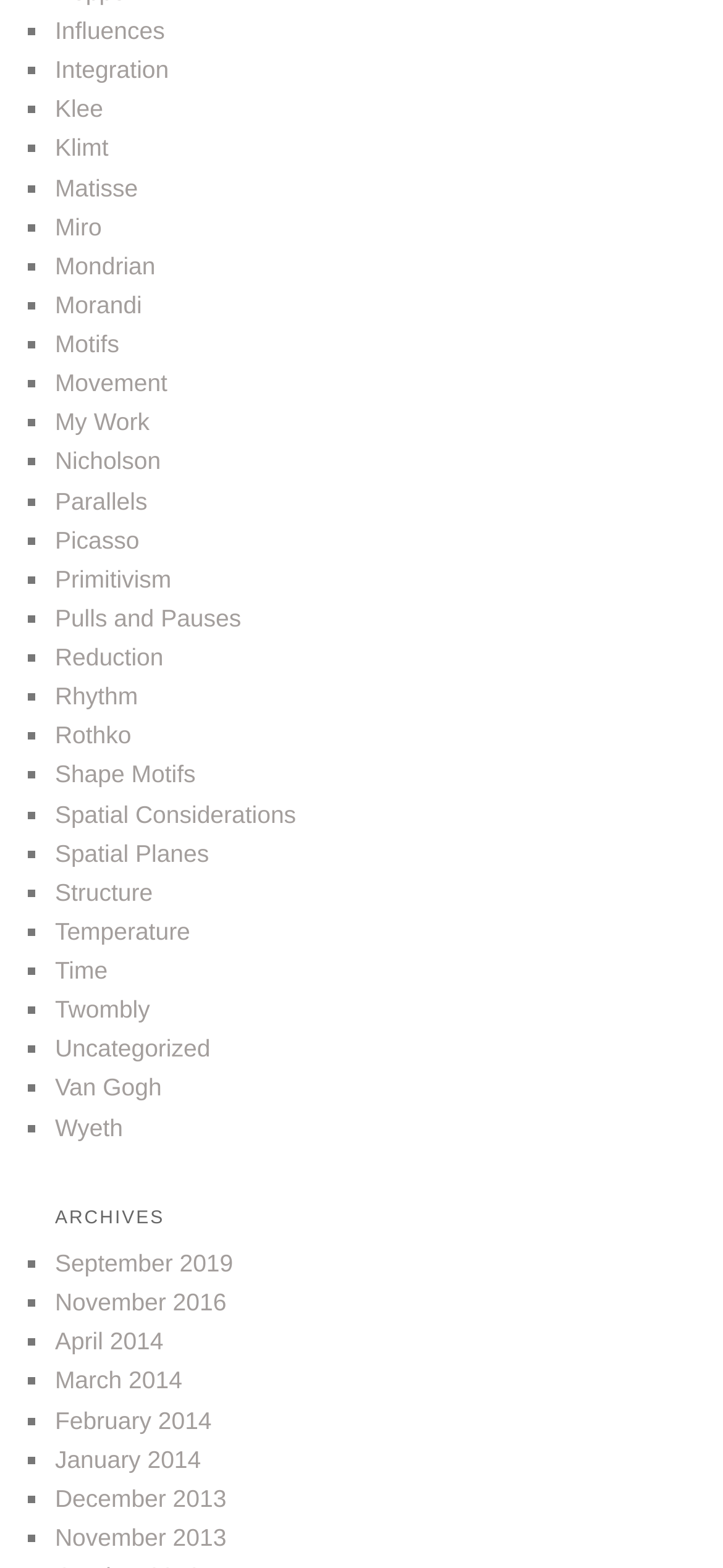Give a one-word or one-phrase response to the question:
How many links are listed under 'Influences'?

None